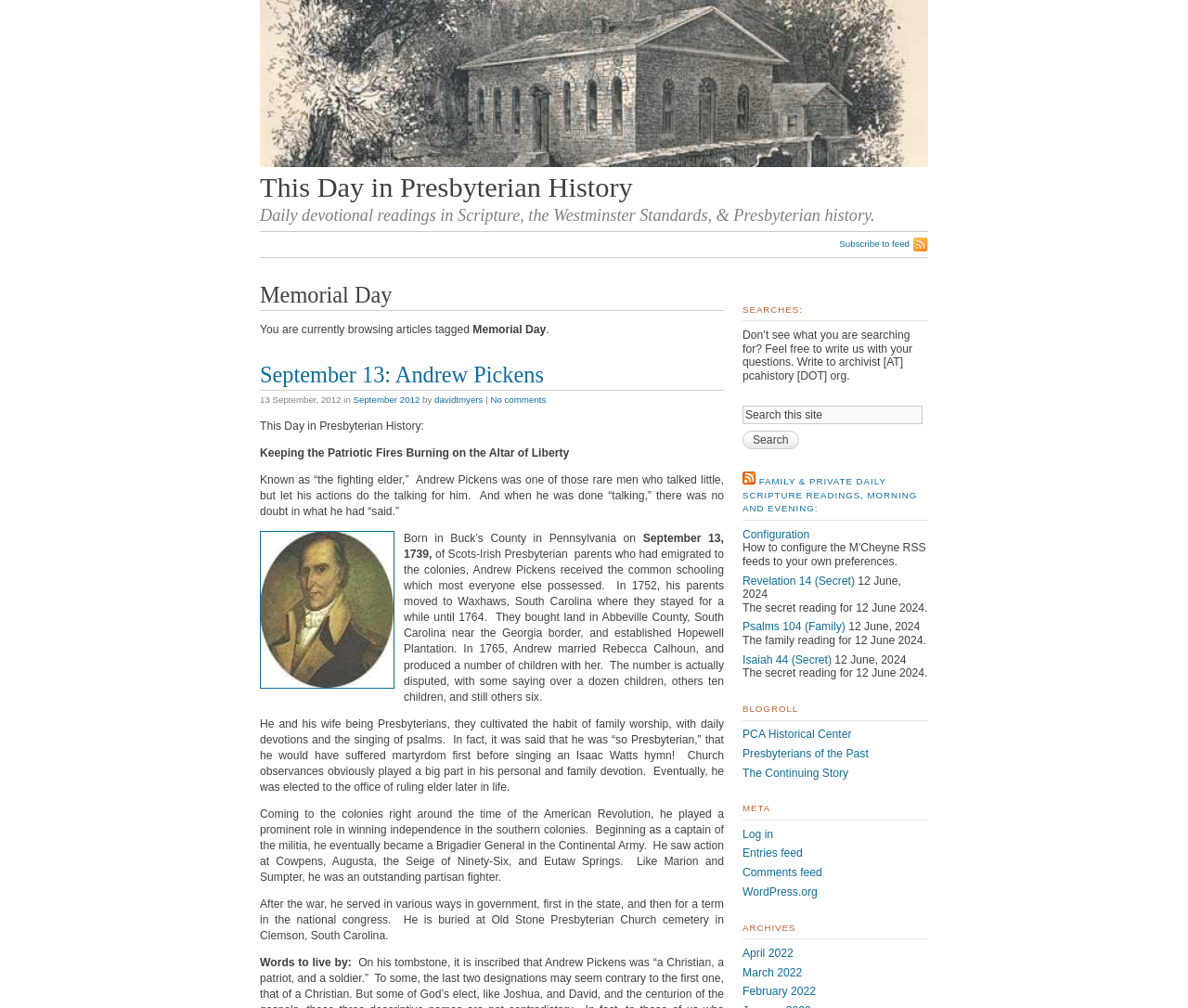Please examine the image and answer the question with a detailed explanation:
What is the date of birth of Andrew Pickens?

According to the article, Andrew Pickens was born on September 13, 1739, in Buck's County, Pennsylvania, to Scots-Irish Presbyterian parents who had emigrated to the colonies.